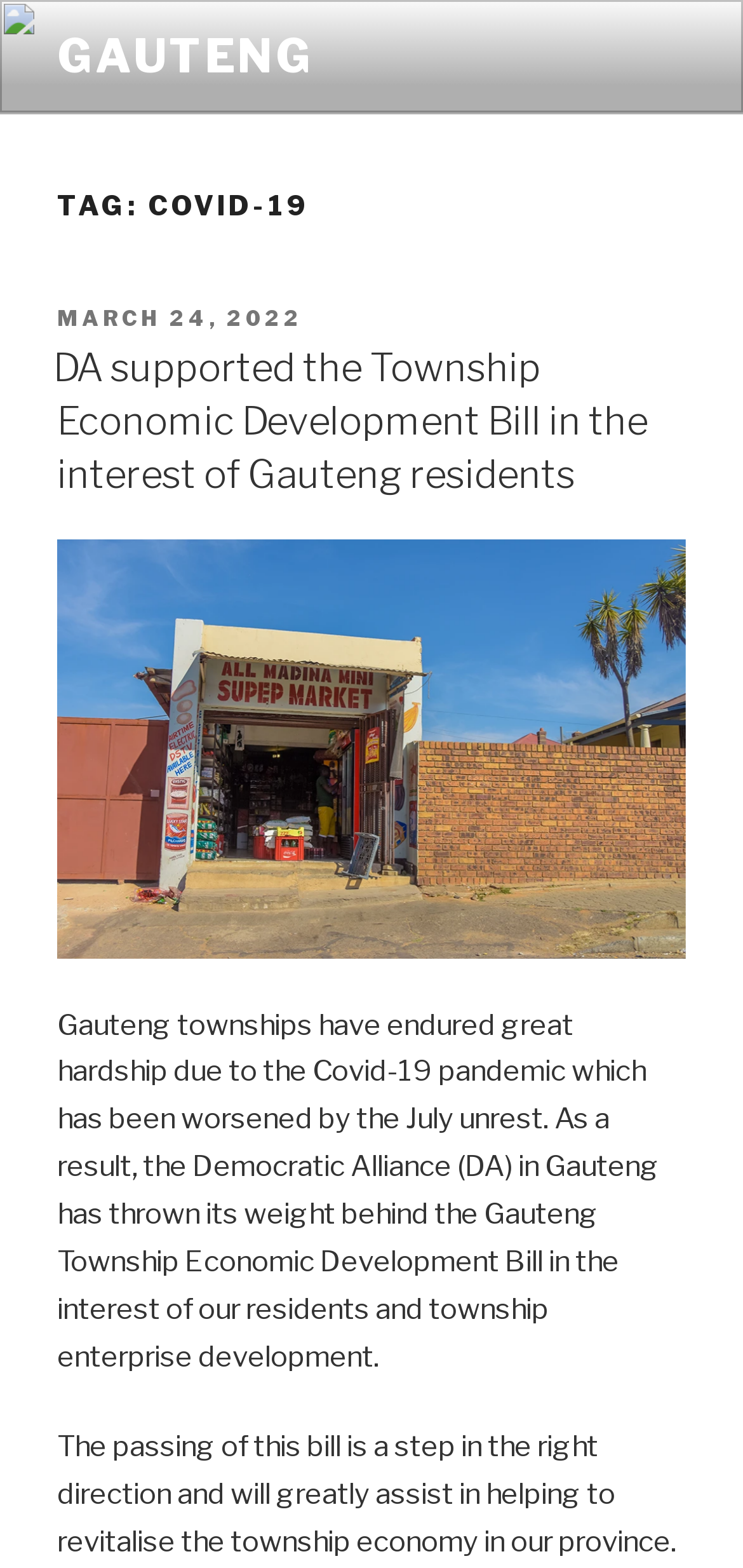Answer the following inquiry with a single word or phrase:
What is the purpose of the Gauteng Township Economic Development Bill?

to help revitalise the township economy